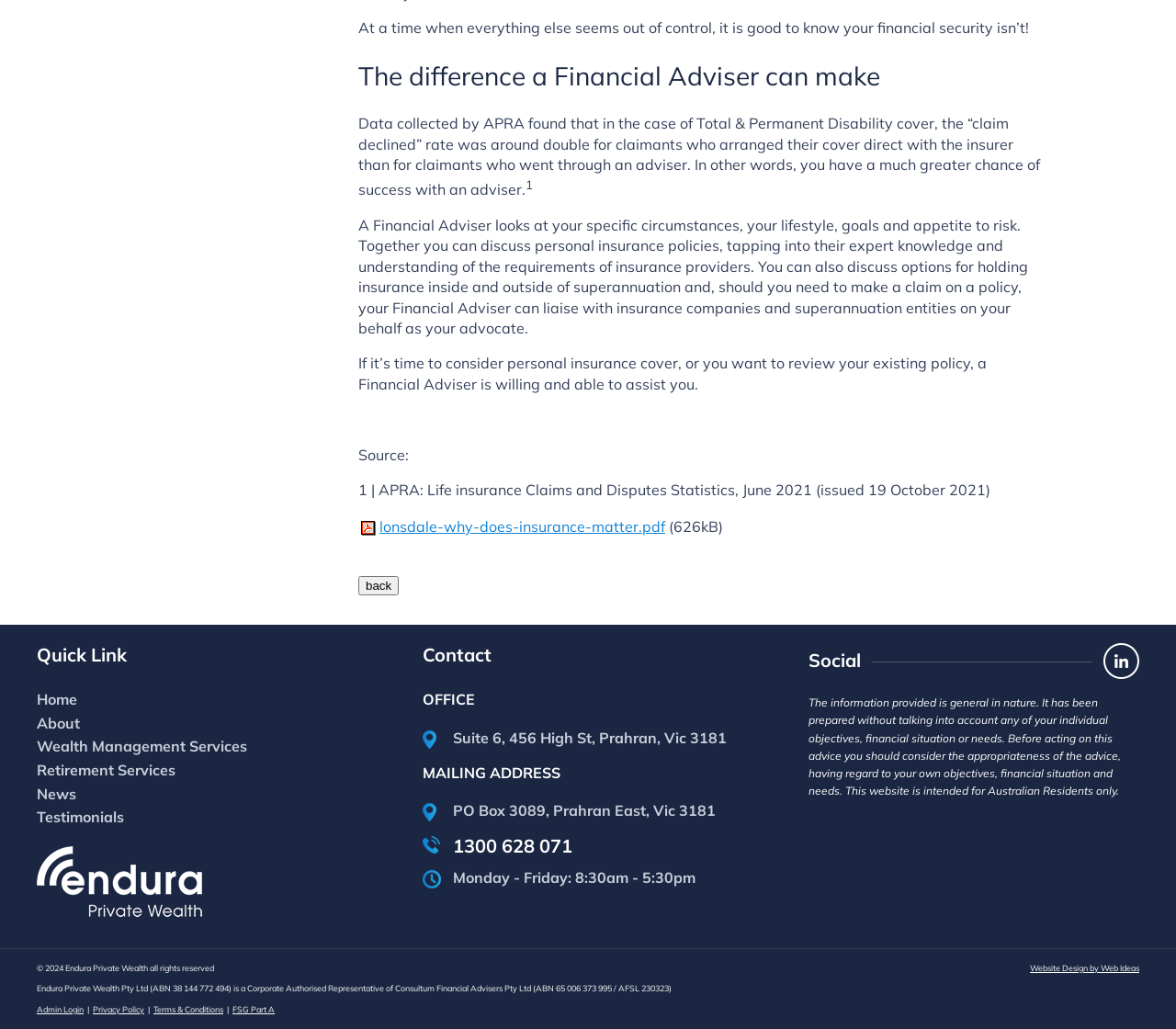Give a one-word or one-phrase response to the question: 
What is the address of the office mentioned on the webpage?

Suite 6, 456 High St, Prahran, Vic 3181